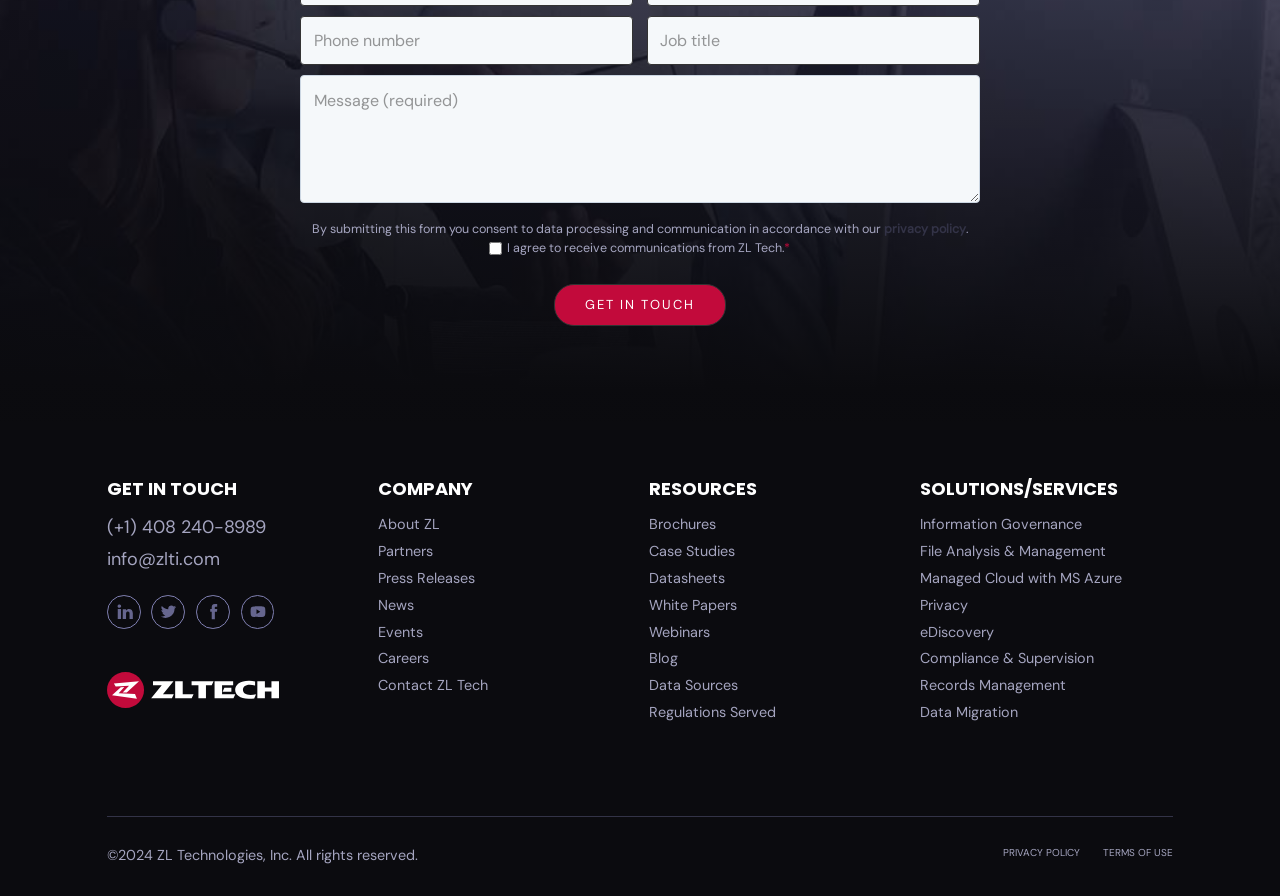Determine the bounding box coordinates of the clickable region to execute the instruction: "Enter your information". The coordinates should be four float numbers between 0 and 1, denoted as [left, top, right, bottom].

[0.235, 0.018, 0.495, 0.073]